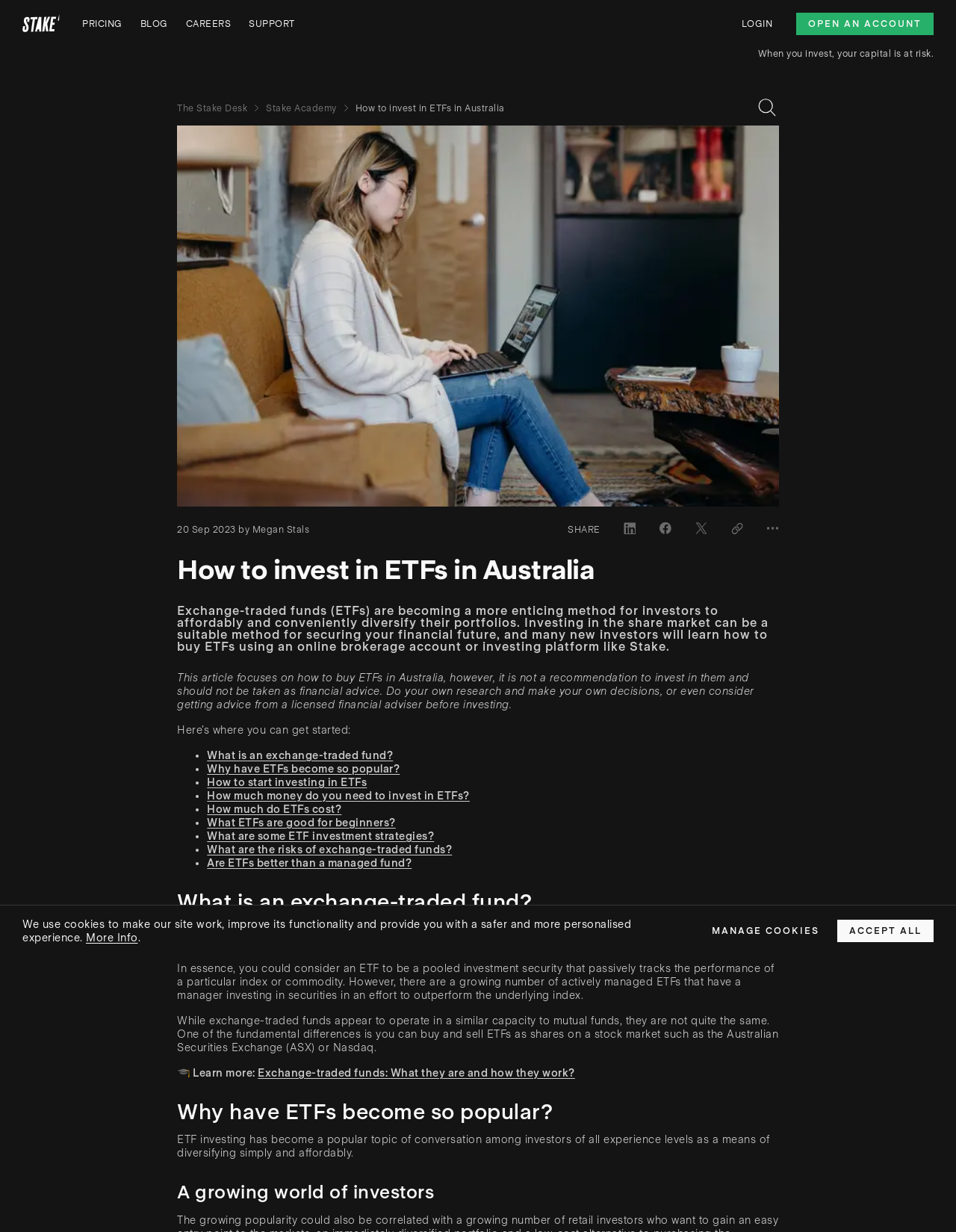Identify the bounding box coordinates of the area you need to click to perform the following instruction: "Learn more about exchange-traded funds".

[0.27, 0.866, 0.601, 0.876]